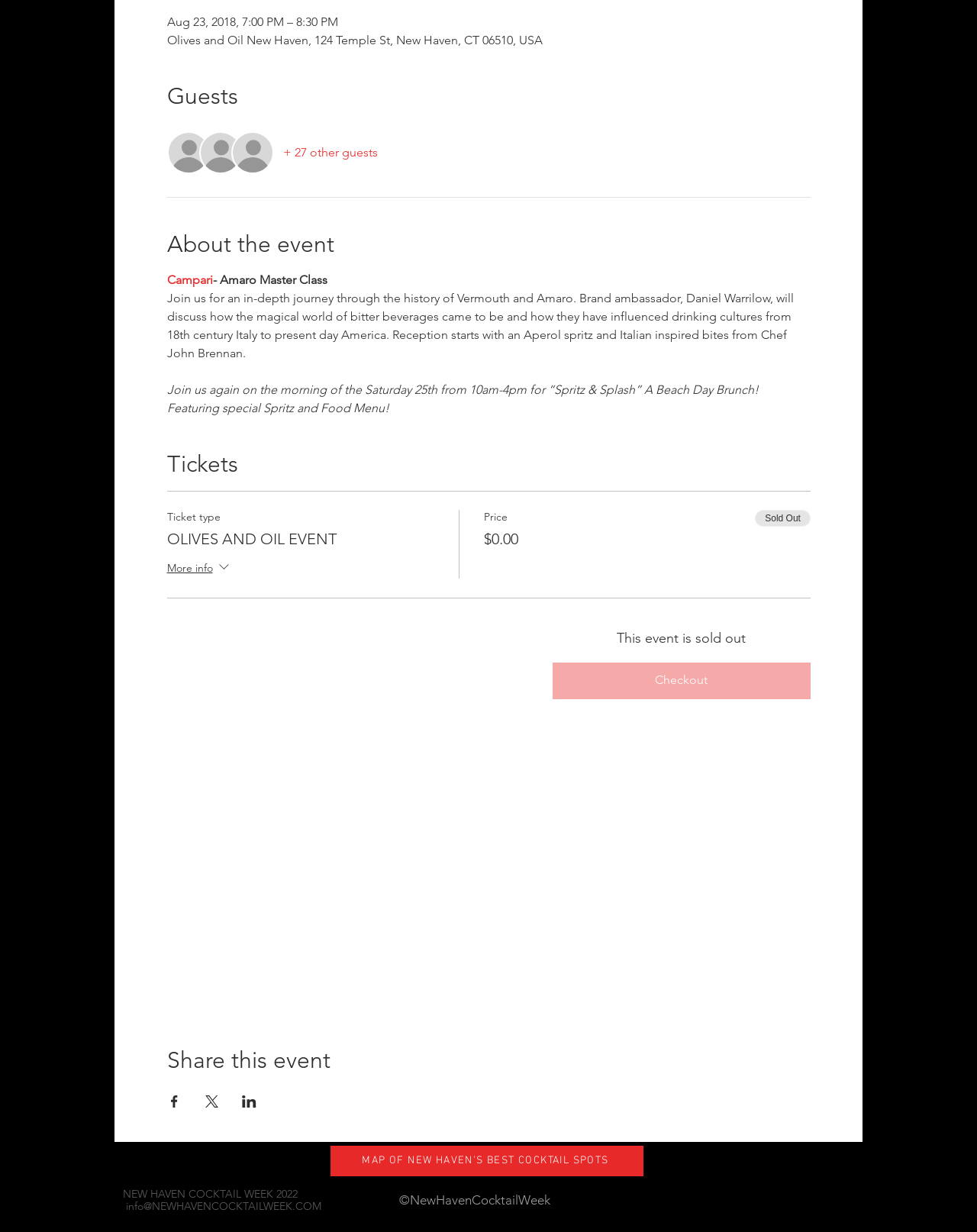Please find the bounding box coordinates of the element that you should click to achieve the following instruction: "View more information about the event". The coordinates should be presented as four float numbers between 0 and 1: [left, top, right, bottom].

[0.171, 0.454, 0.237, 0.47]